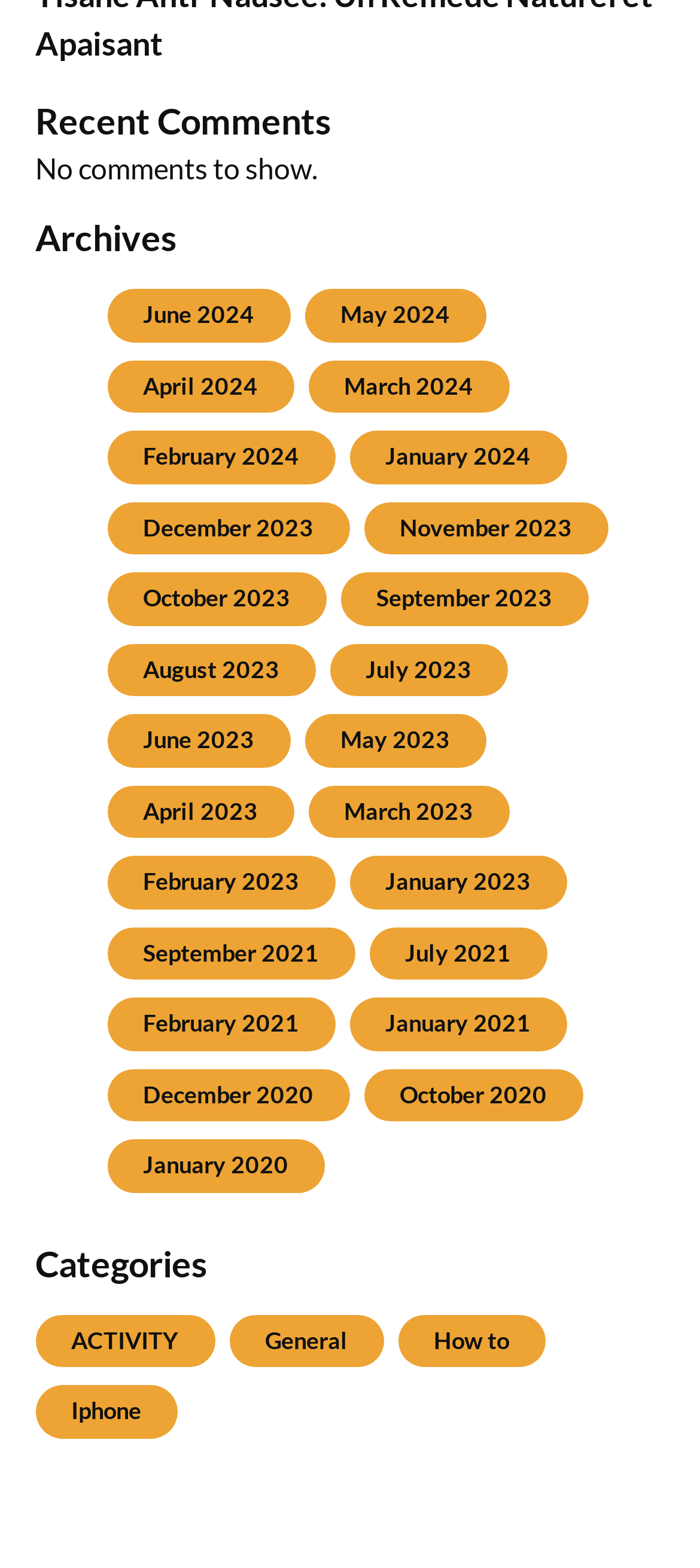Determine the bounding box coordinates for the clickable element required to fulfill the instruction: "Browse ACTIVITY category". Provide the coordinates as four float numbers between 0 and 1, i.e., [left, top, right, bottom].

[0.05, 0.838, 0.306, 0.872]